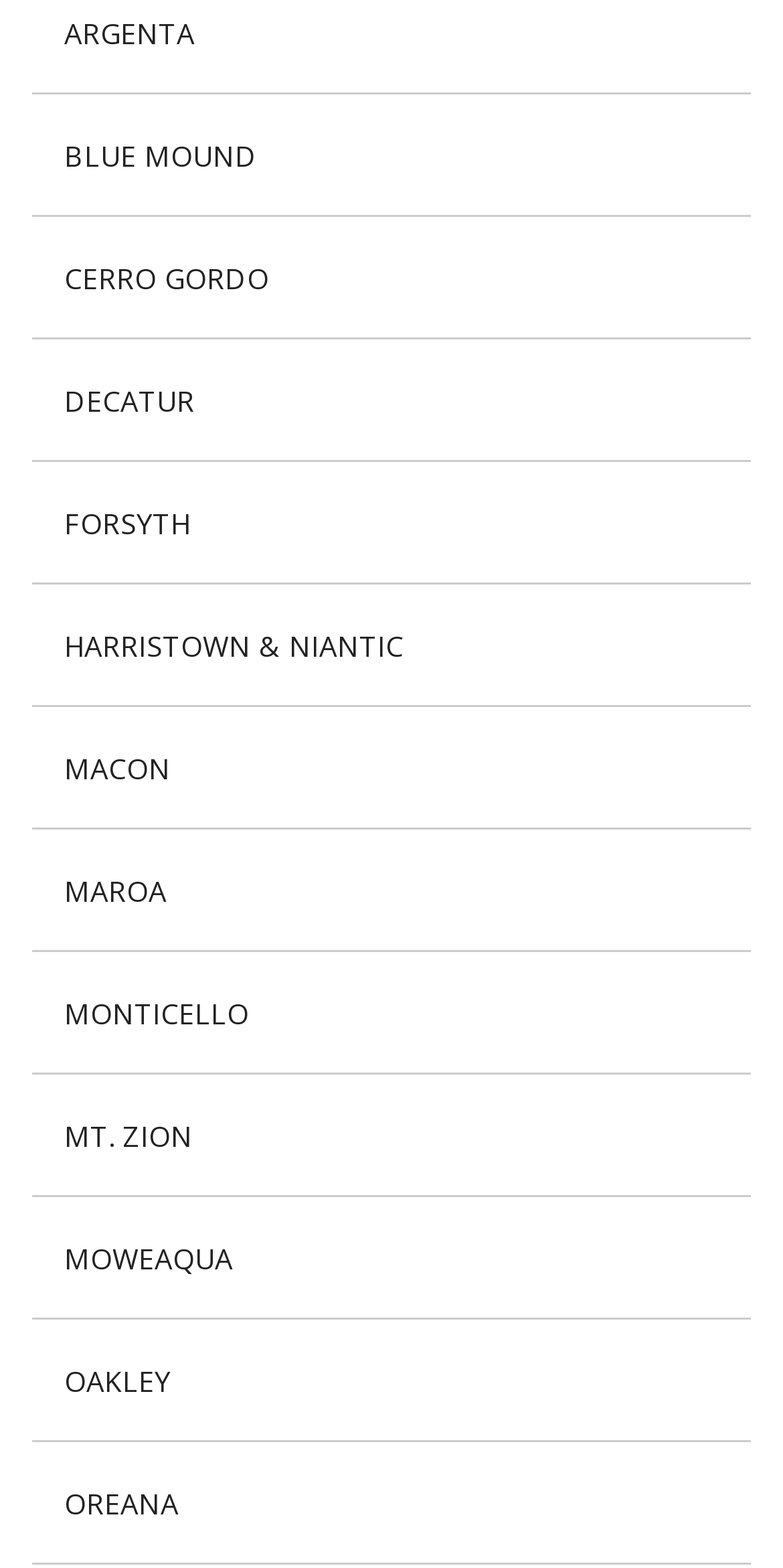Could you highlight the region that needs to be clicked to execute the instruction: "explore CERRO GORDO"?

[0.082, 0.164, 0.344, 0.19]